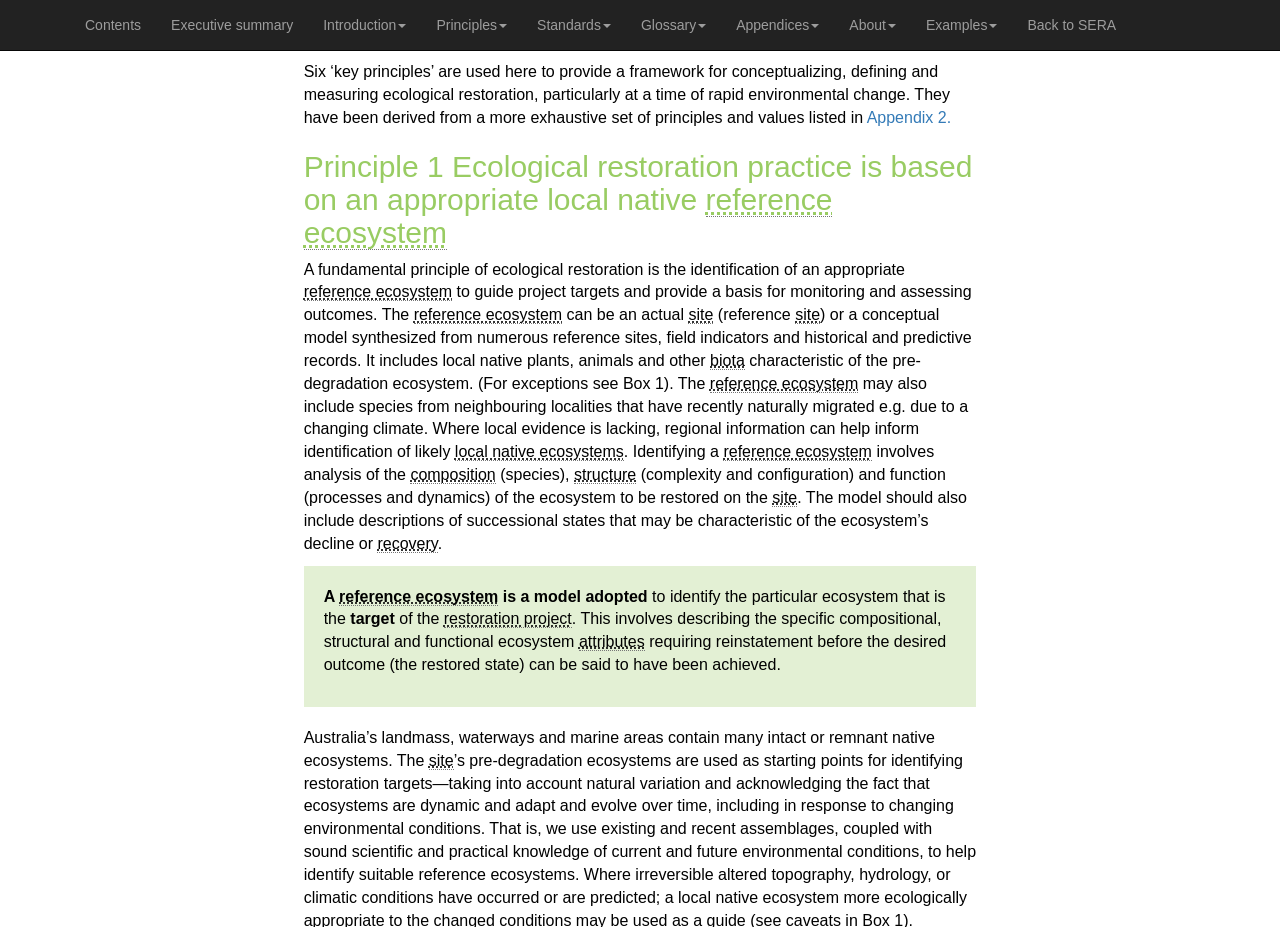Please specify the coordinates of the bounding box for the element that should be clicked to carry out this instruction: "Click the 'Introduction' button". The coordinates must be four float numbers between 0 and 1, formatted as [left, top, right, bottom].

[0.241, 0.0, 0.329, 0.054]